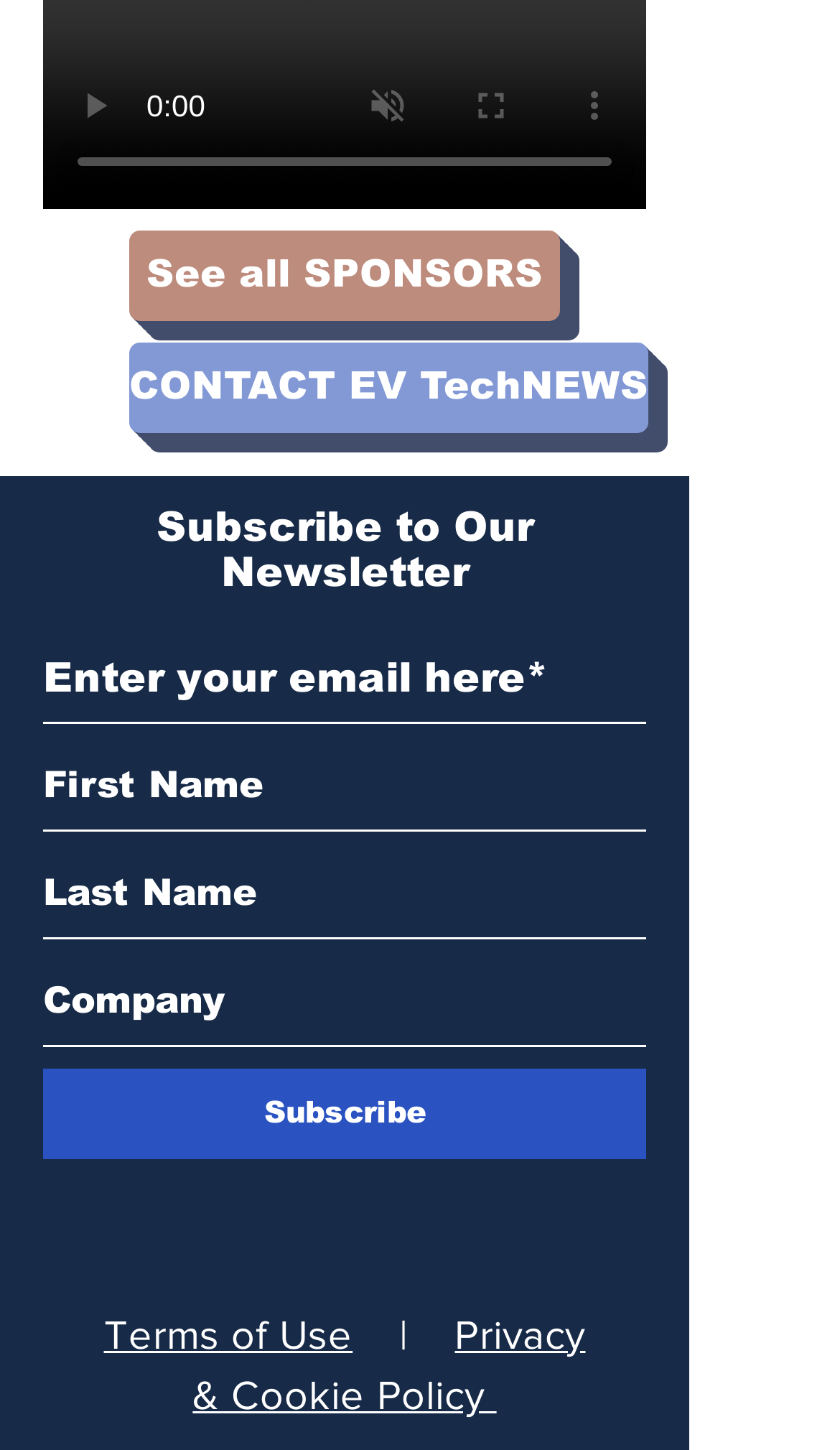Highlight the bounding box coordinates of the region I should click on to meet the following instruction: "View hats collection".

None